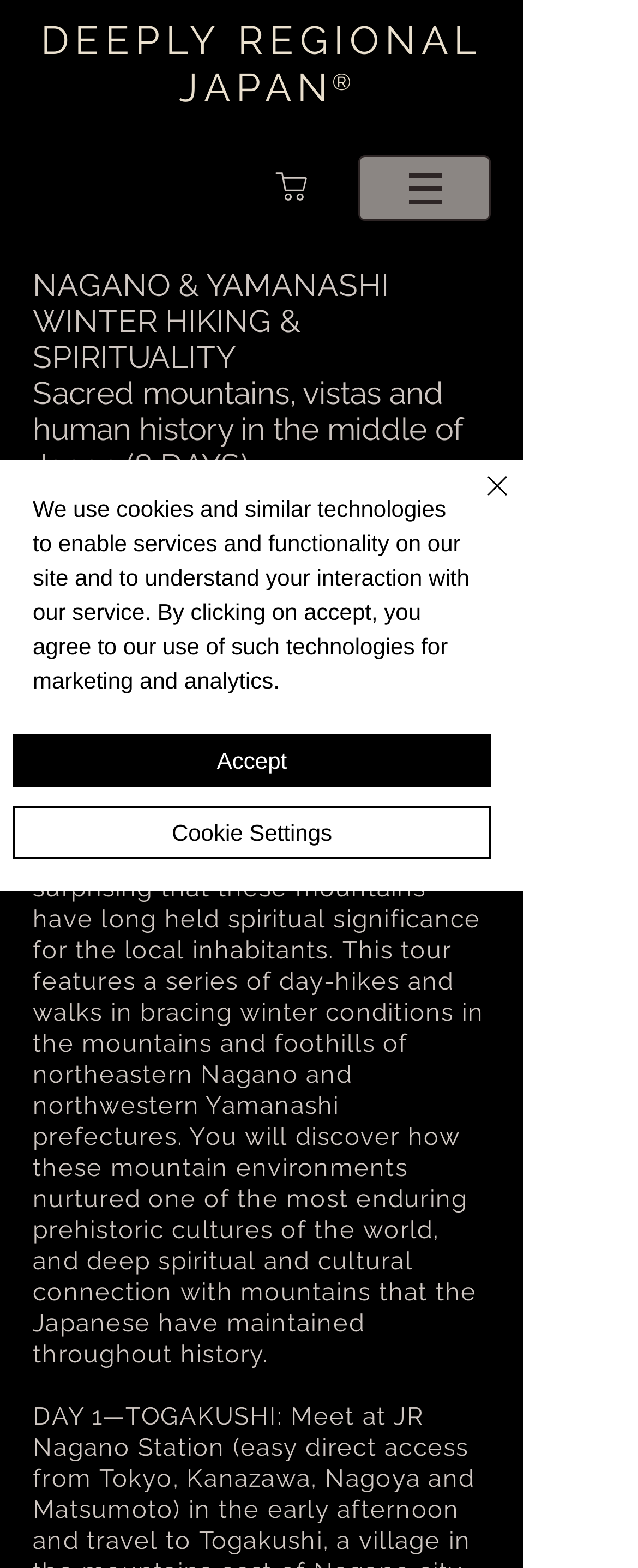Can you find the bounding box coordinates for the UI element given this description: "Cookie Settings"? Provide the coordinates as four float numbers between 0 and 1: [left, top, right, bottom].

[0.021, 0.514, 0.769, 0.548]